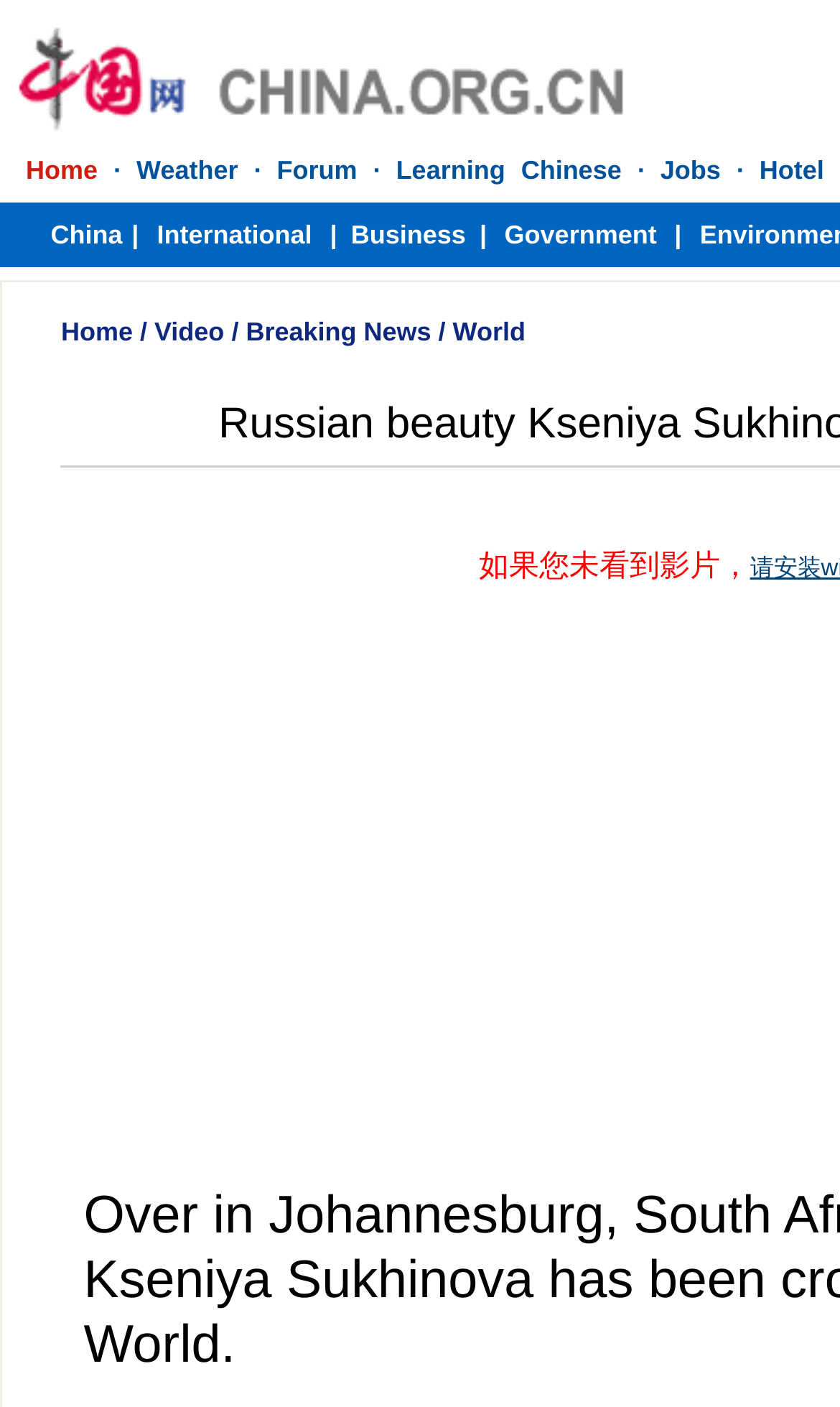Given the element description: "Breaking News", predict the bounding box coordinates of the UI element it refers to, using four float numbers between 0 and 1, i.e., [left, top, right, bottom].

[0.293, 0.225, 0.513, 0.247]